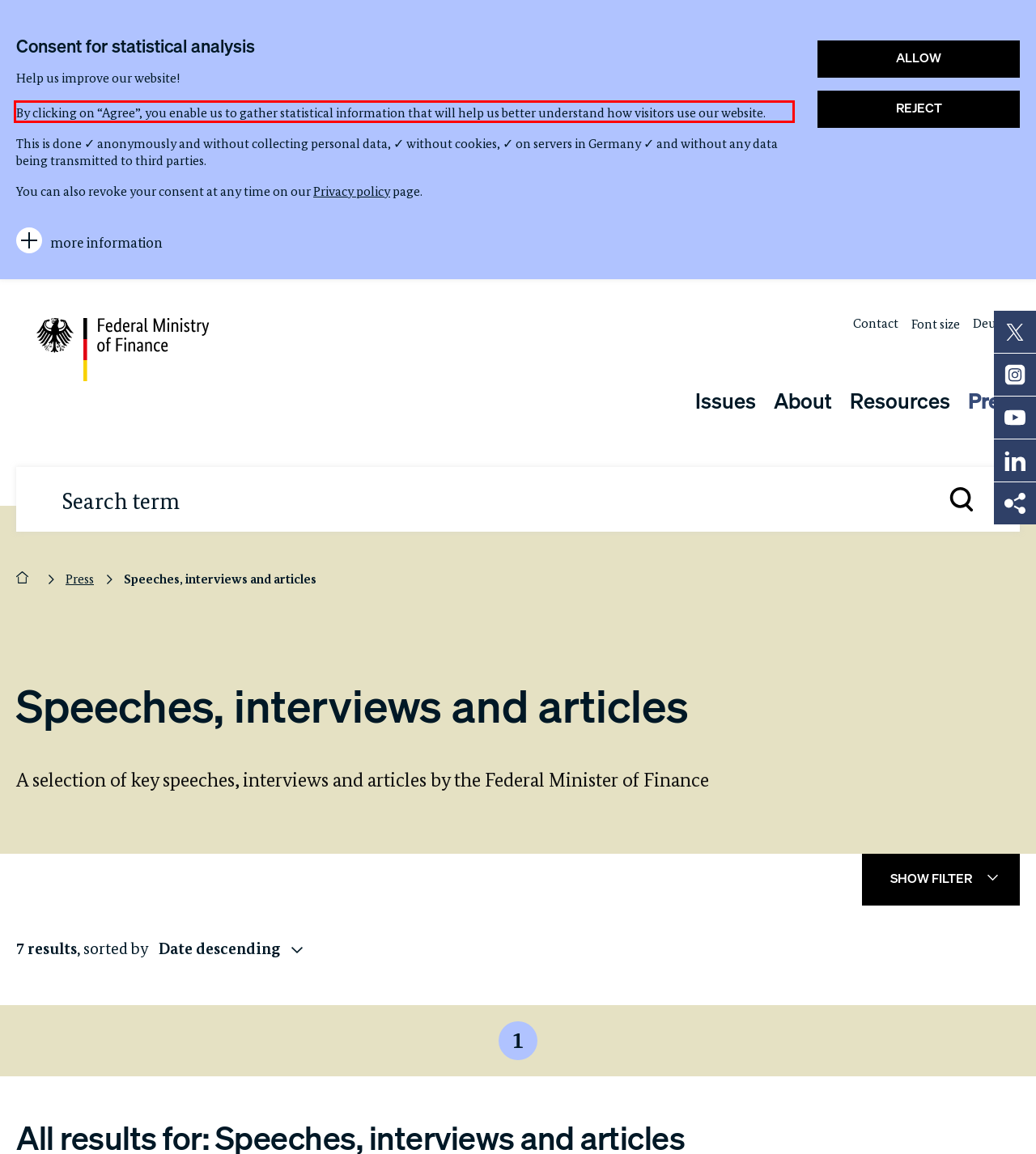Given a screenshot of a webpage, identify the red bounding box and perform OCR to recognize the text within that box.

By clicking on “Agree”, you enable us to gather statistical information that will help us better understand how visitors use our website.